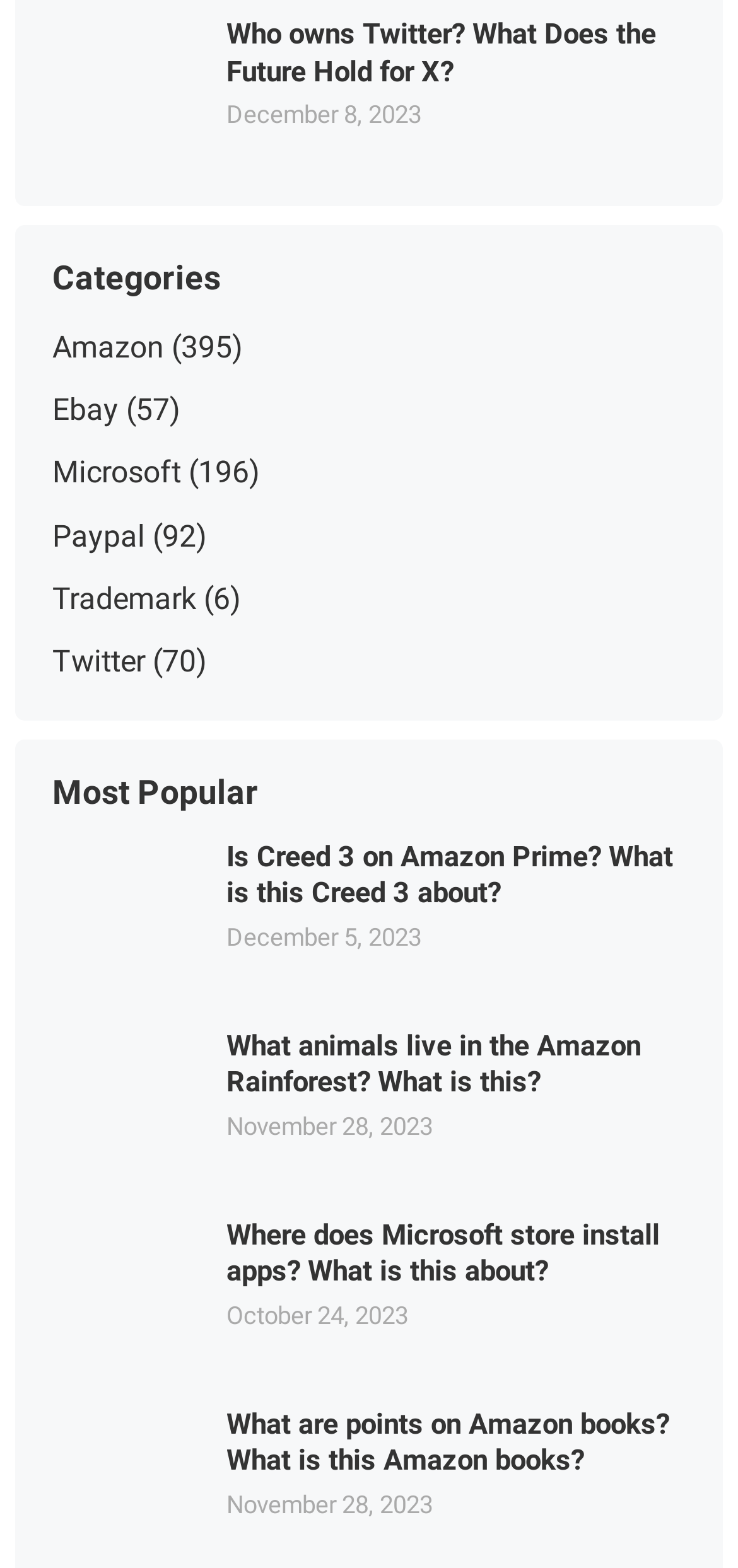With reference to the screenshot, provide a detailed response to the question below:
What is the date of the article about 'Amazon Rainforest'?

I looked at the date associated with the article 'What animals live in the Amazon Rainforest? What is this?' and found that it is 'November 28, 2023'.